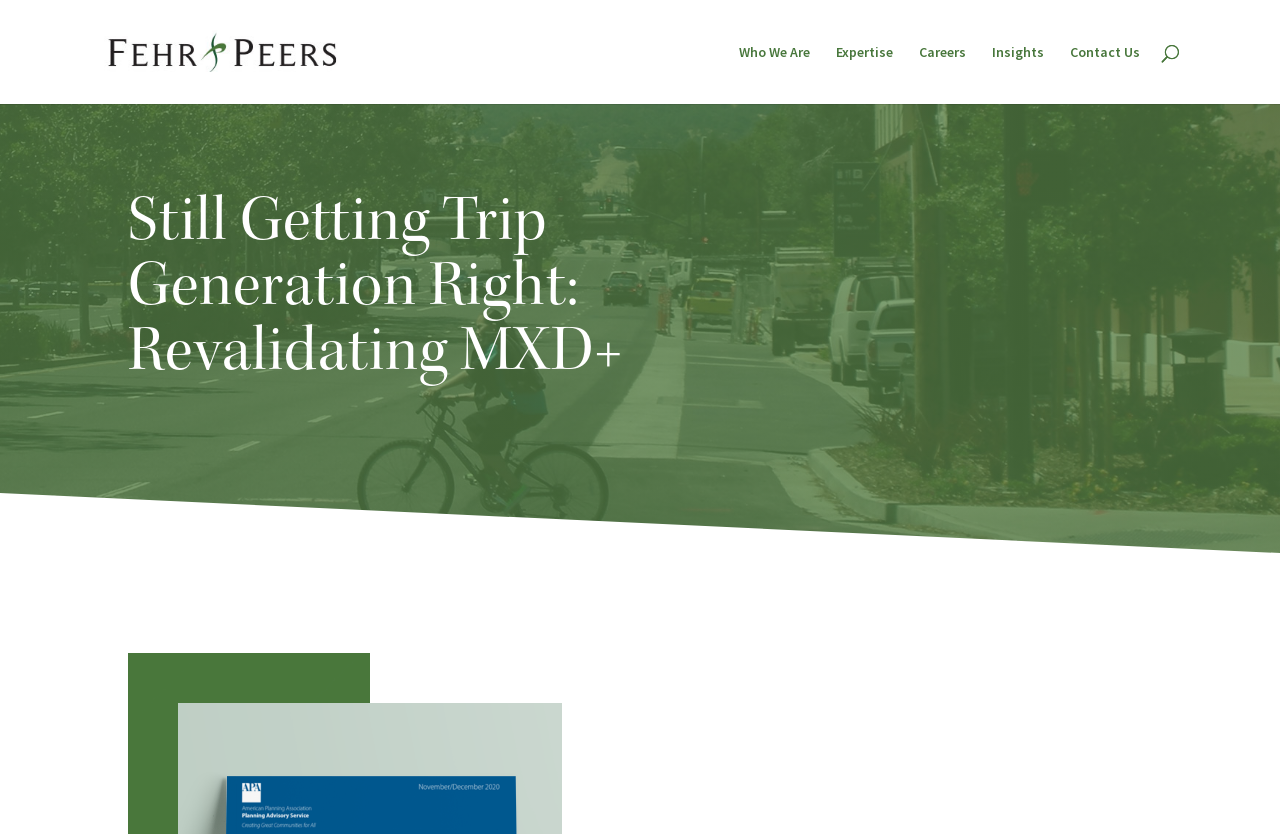How many columns are there in the main navigation?
Using the information from the image, give a concise answer in one word or a short phrase.

1